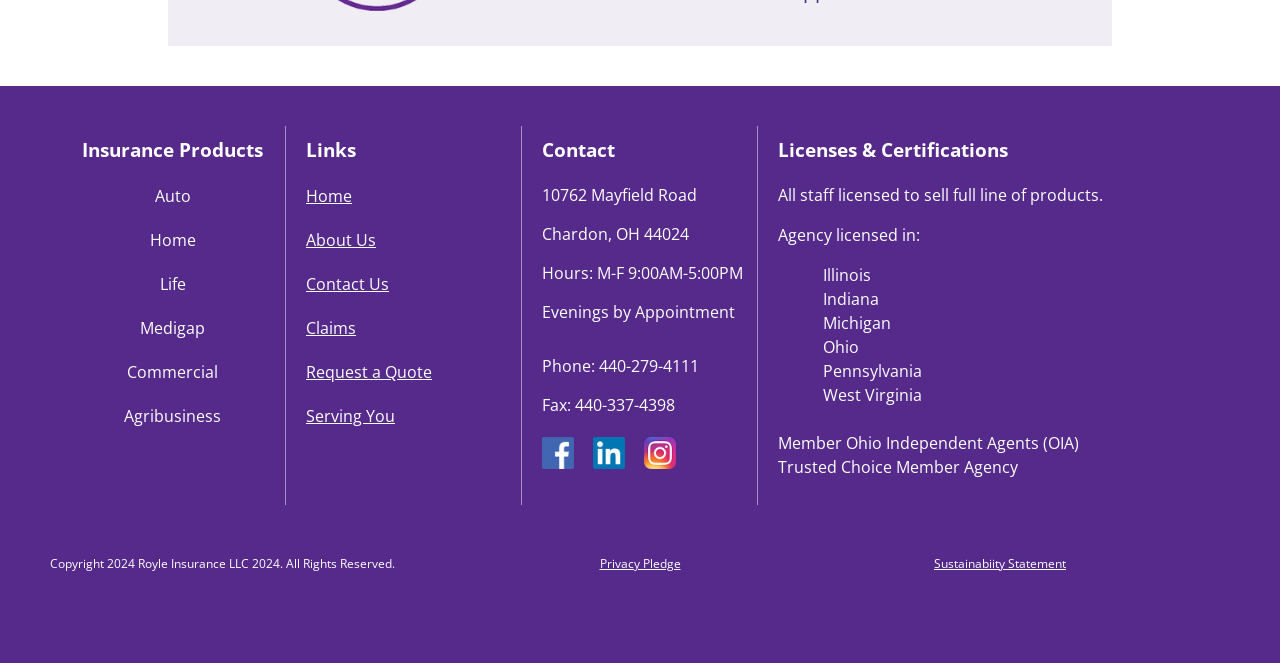What is the address of the insurance company?
Provide a thorough and detailed answer to the question.

The address of the insurance company is mentioned under the 'Contact' heading, which is 10762 Mayfield Road, Chardon, OH 44024.